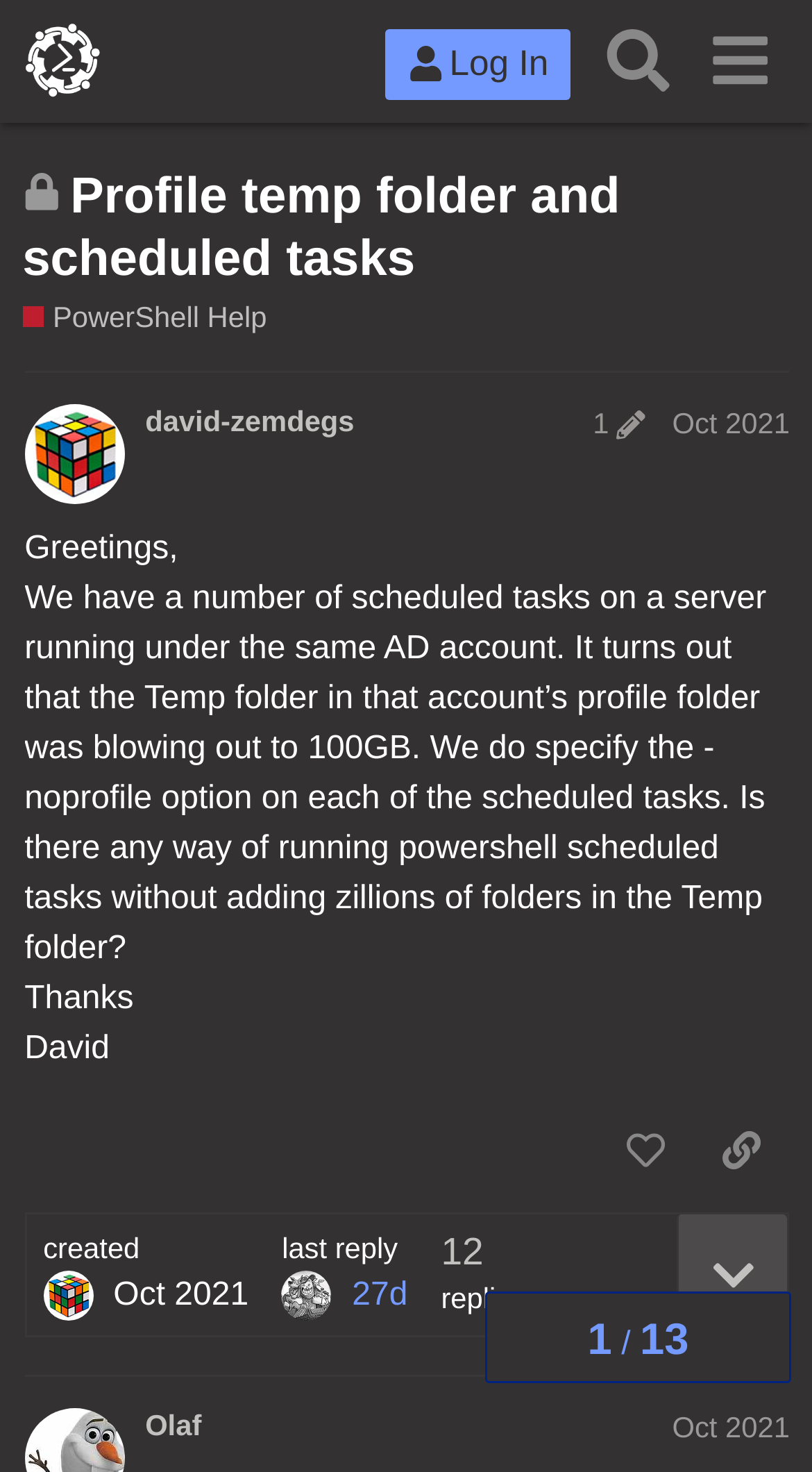Consider the image and give a detailed and elaborate answer to the question: 
How many replies are there in this discussion?

I found the number of replies by looking at the static text element that says '12' near the bottom of the page. This element is located near the 'replies' text and indicates the number of replies in this discussion.